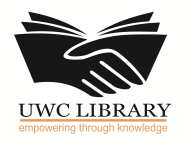What is emphasized by the bold and centered title?
Please answer the question as detailed as possible based on the image.

The words 'UWC LIBRARY' are bold and centered, emphasizing the institution's identity and conveying a sense of academic support and community engagement, central to the library's role within the University of the Western Cape.